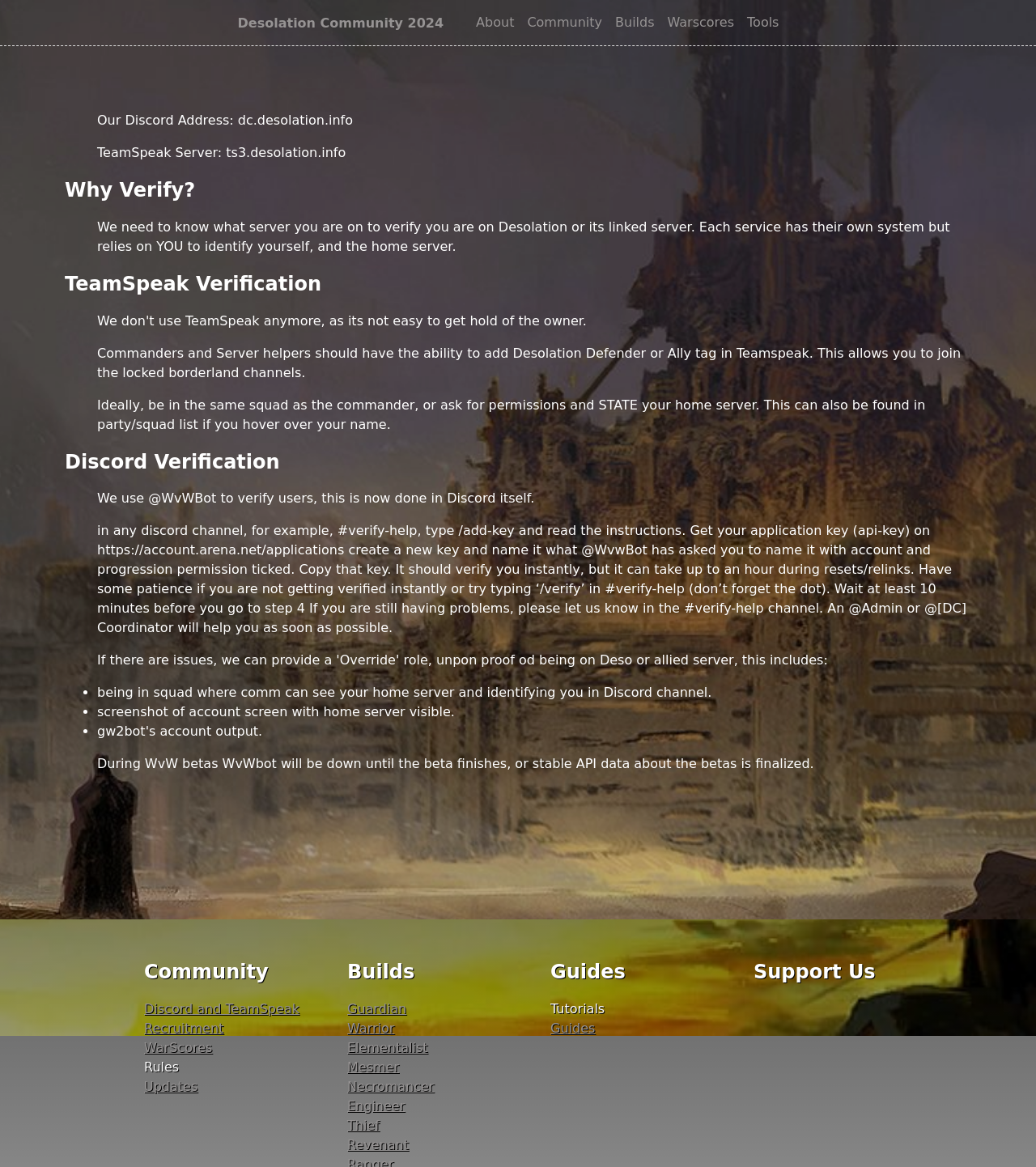Please give a concise answer to this question using a single word or phrase: 
How do I verify myself on TeamSpeak?

Add Desolation Defender or Ally tag